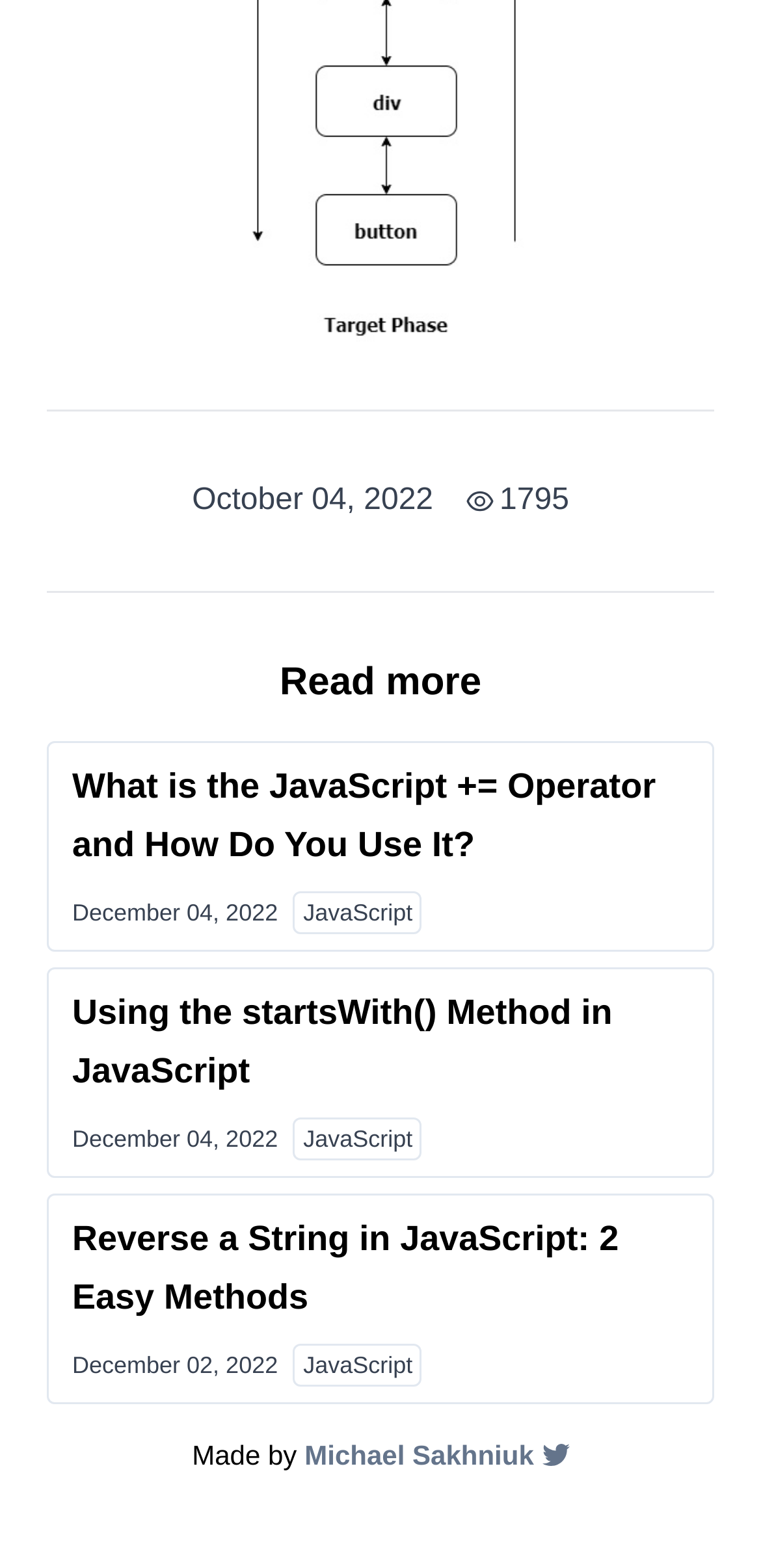How many links are there on this webpage?
From the image, provide a succinct answer in one word or a short phrase.

7